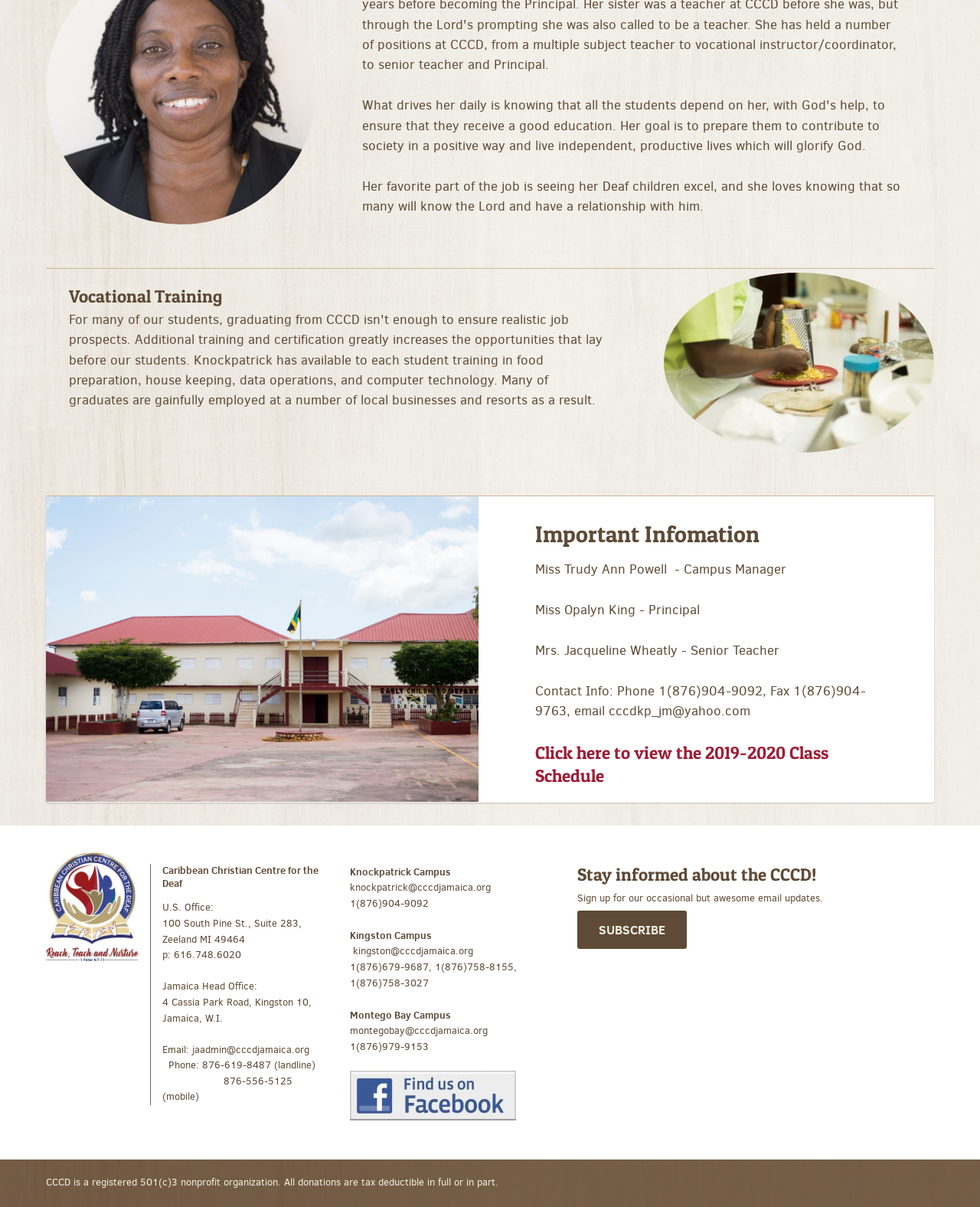What is the phone number of the Jamaica Head Office?
Look at the image and provide a short answer using one word or a phrase.

876-619-8487